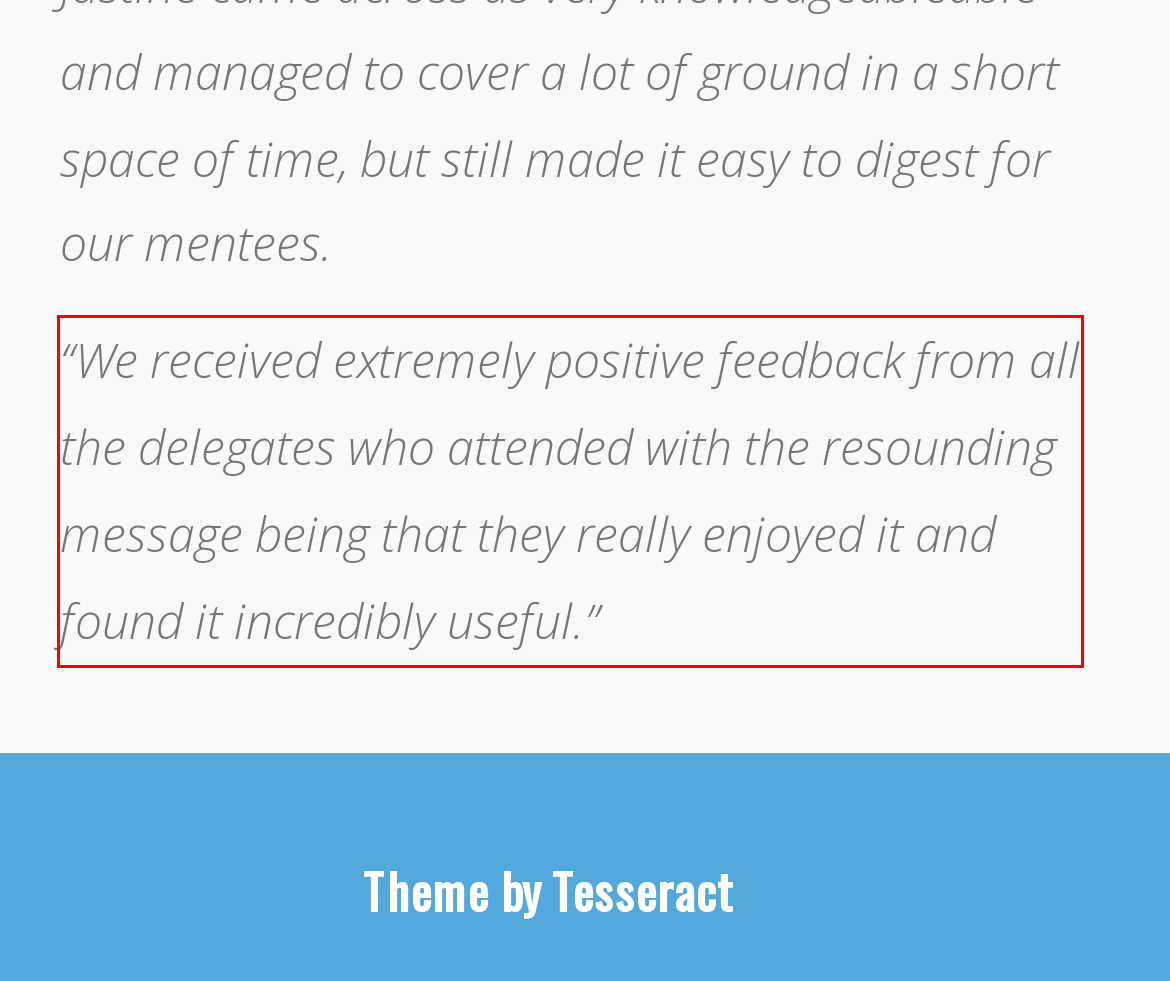Given a screenshot of a webpage, locate the red bounding box and extract the text it encloses.

“We received extremely positive feedback from all the delegates who attended with the resounding message being that they really enjoyed it and found it incredibly useful.”